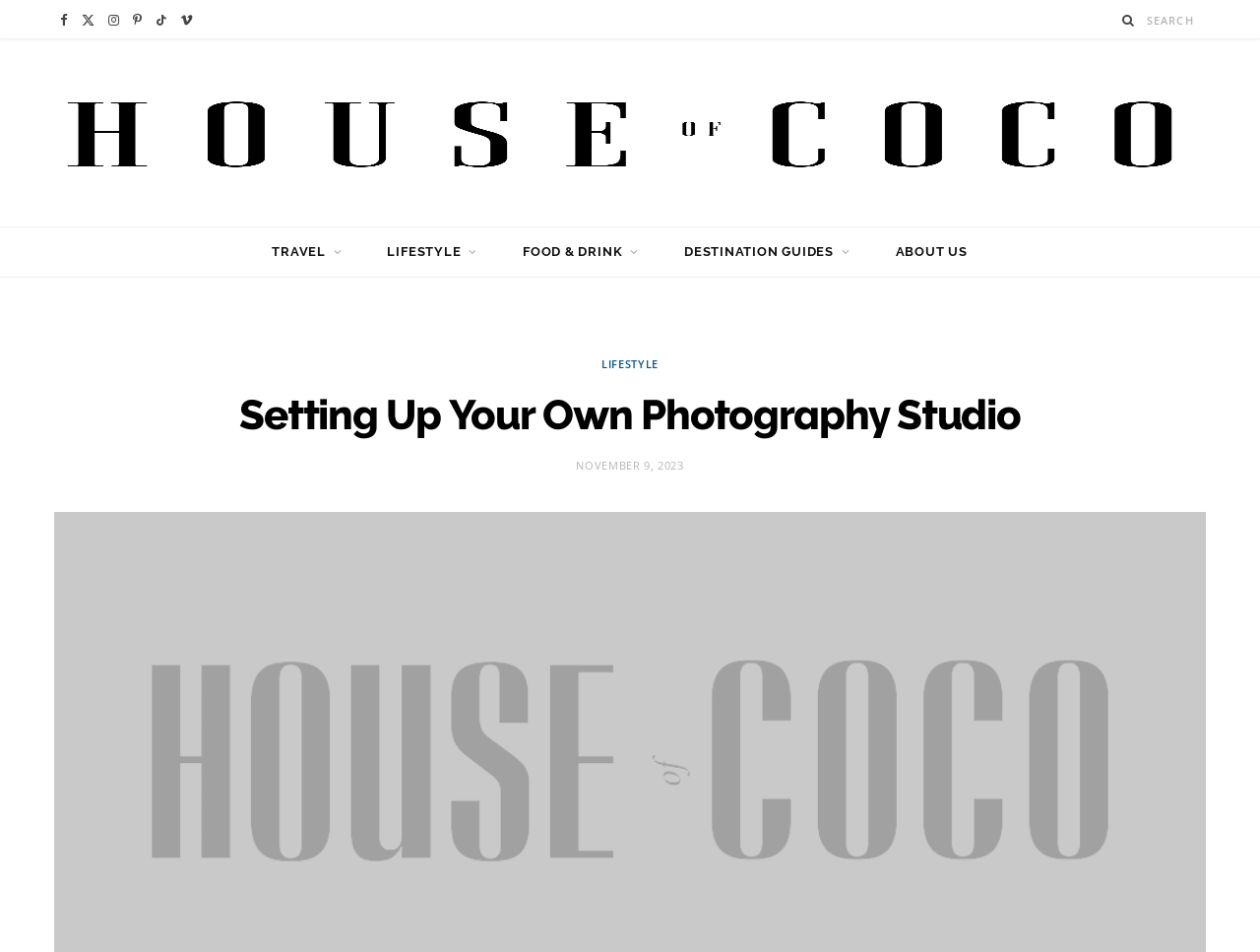Please locate the bounding box coordinates of the element that should be clicked to complete the given instruction: "Read about setting up a photography studio".

[0.043, 0.411, 0.957, 0.461]